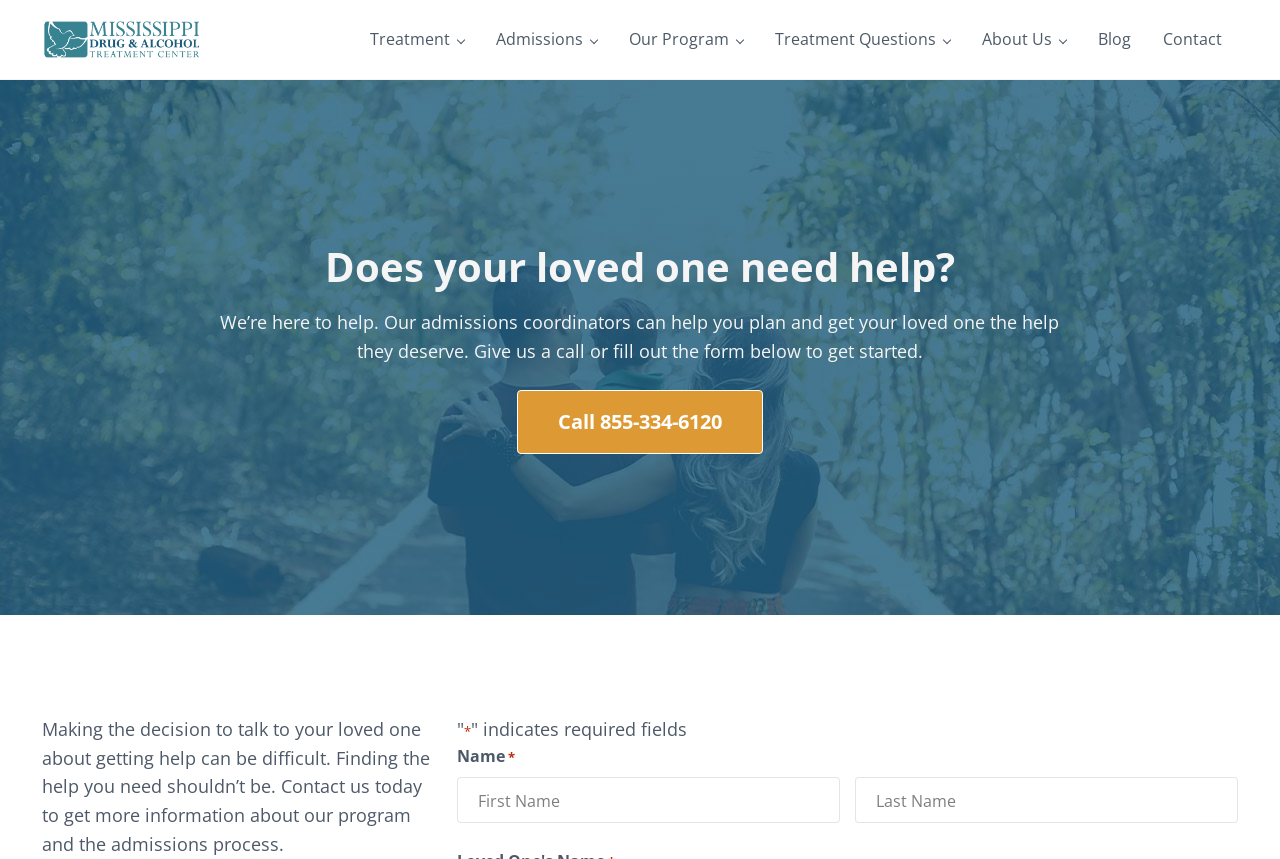Please locate the clickable area by providing the bounding box coordinates to follow this instruction: "Call the phone number".

[0.404, 0.454, 0.596, 0.528]